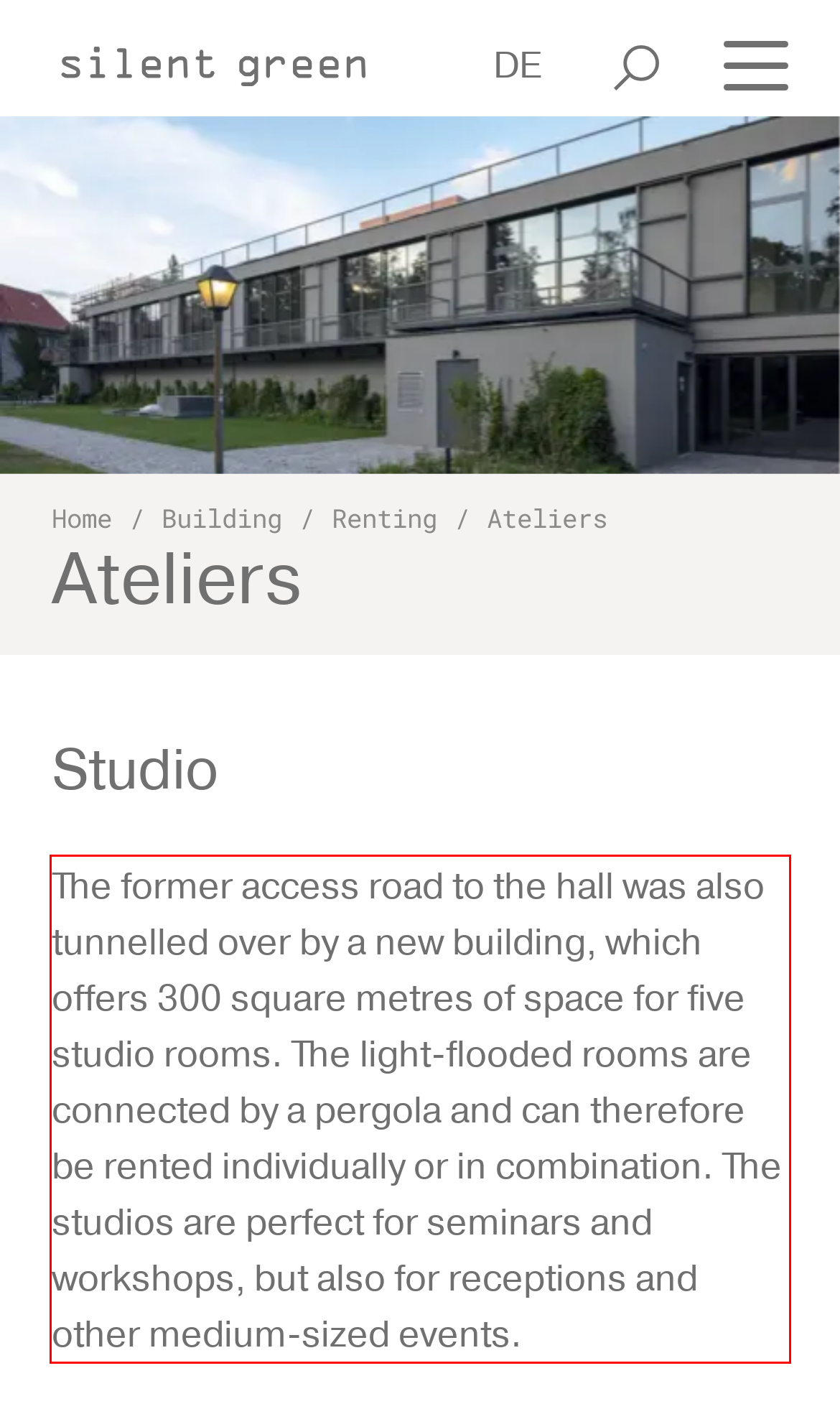Please analyze the provided webpage screenshot and perform OCR to extract the text content from the red rectangle bounding box.

The former access road to the hall was also tunnelled over by a new building, which offers 300 square metres of space for five studio rooms. The light-flooded rooms are connected by a pergola and can therefore be rented individually or in combination. The studios are perfect for seminars and workshops, but also for receptions and other medium-sized events.